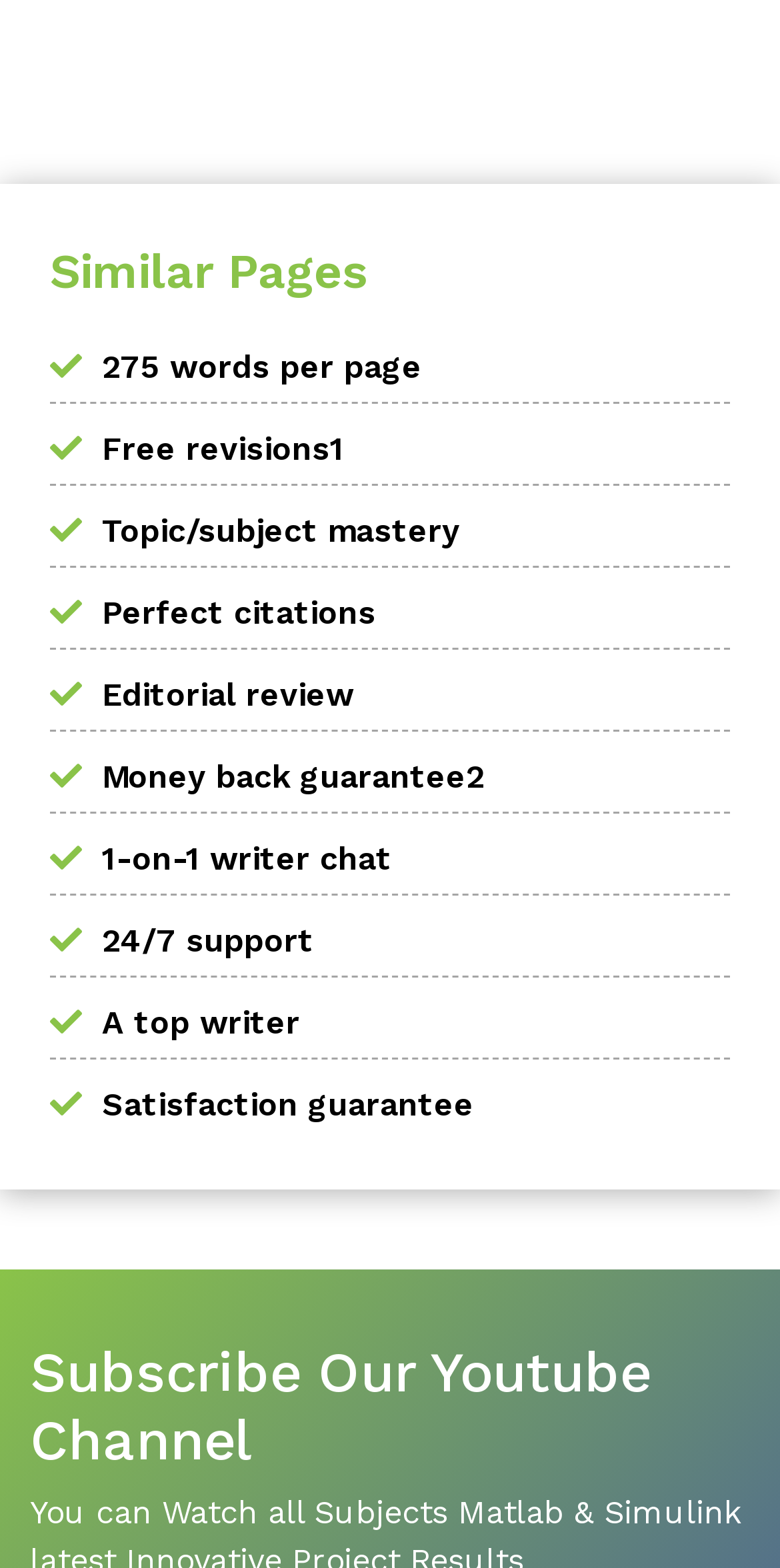Determine the bounding box coordinates of the target area to click to execute the following instruction: "Learn about 275 words per page."

[0.131, 0.222, 0.541, 0.246]